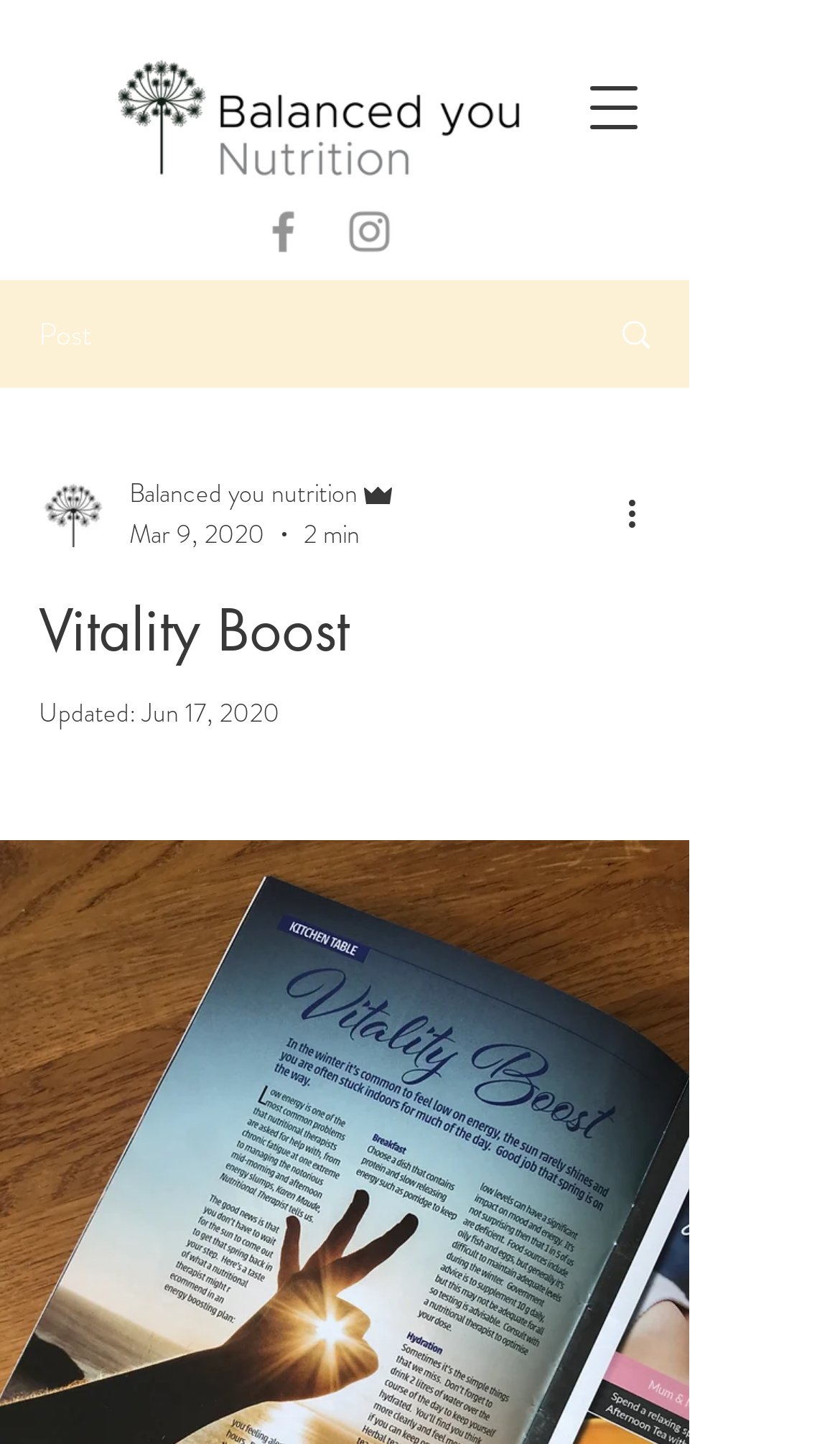What is the writer's picture?
Based on the screenshot, provide your answer in one word or phrase.

Writer's picture